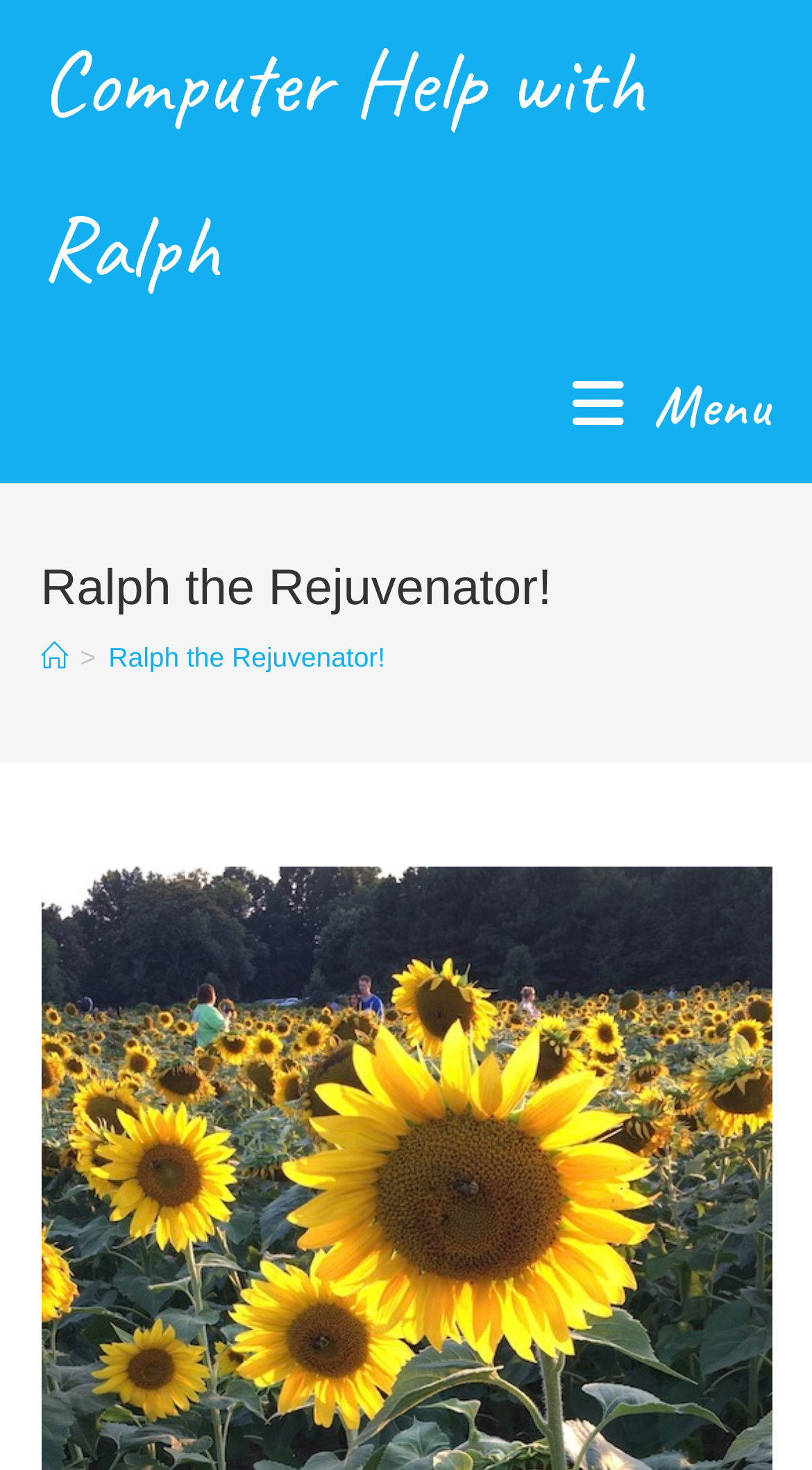Please find the main title text of this webpage.

Ralph the Rejuvenator!